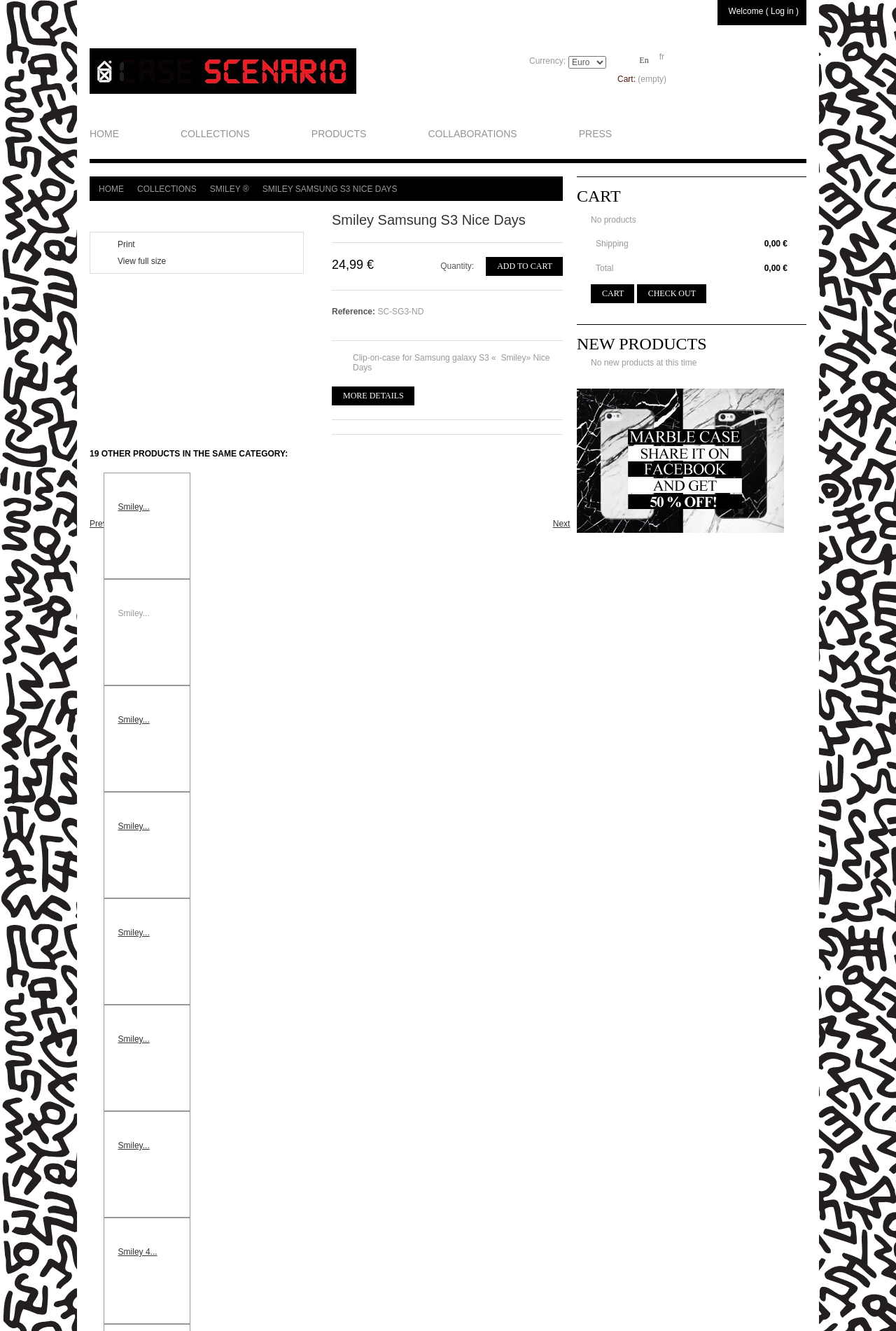Locate the bounding box coordinates of the area that needs to be clicked to fulfill the following instruction: "Click on the 'ADD TO CART' button". The coordinates should be in the format of four float numbers between 0 and 1, namely [left, top, right, bottom].

[0.542, 0.193, 0.628, 0.207]